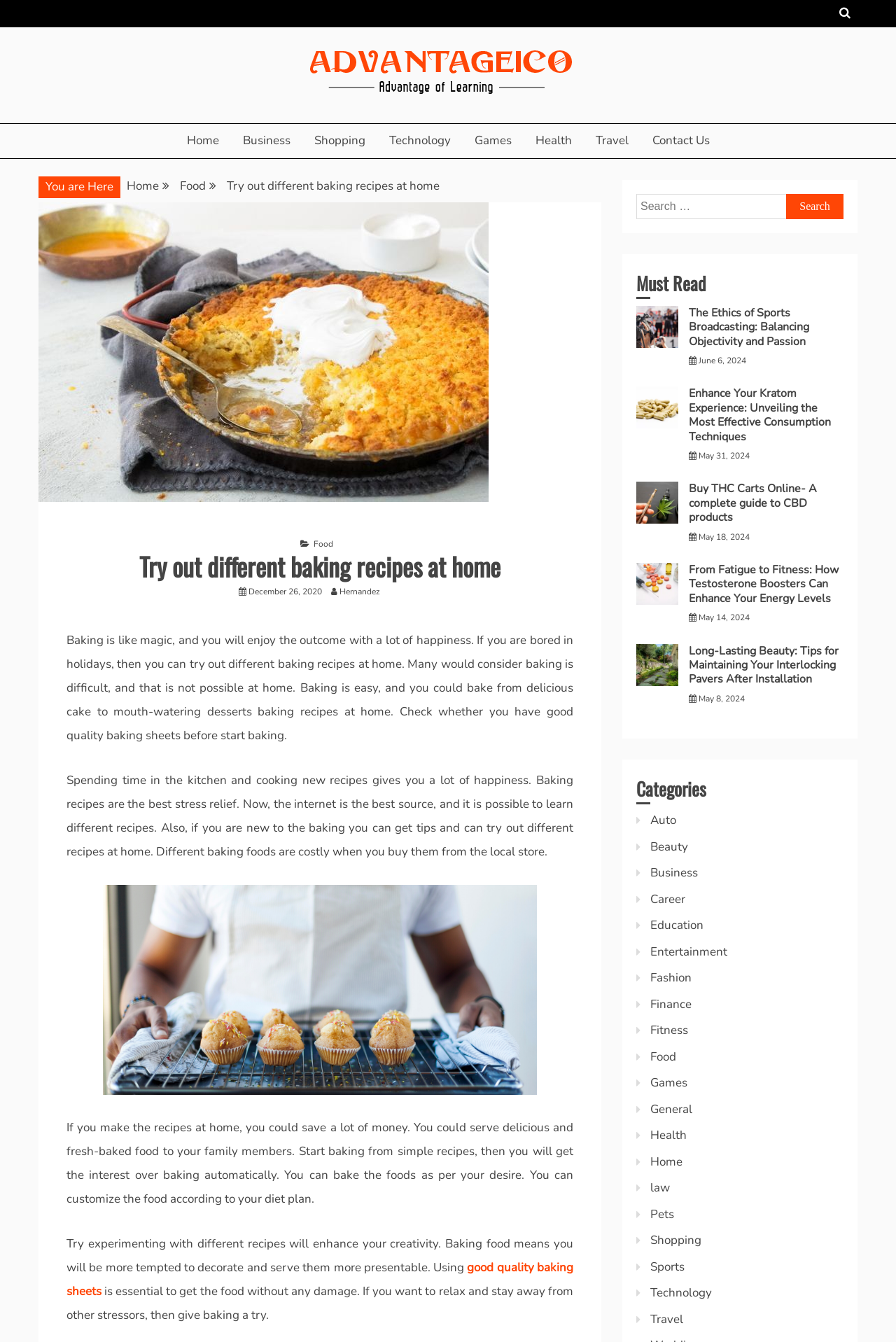Point out the bounding box coordinates of the section to click in order to follow this instruction: "Explore the categories section".

[0.71, 0.576, 0.941, 0.6]